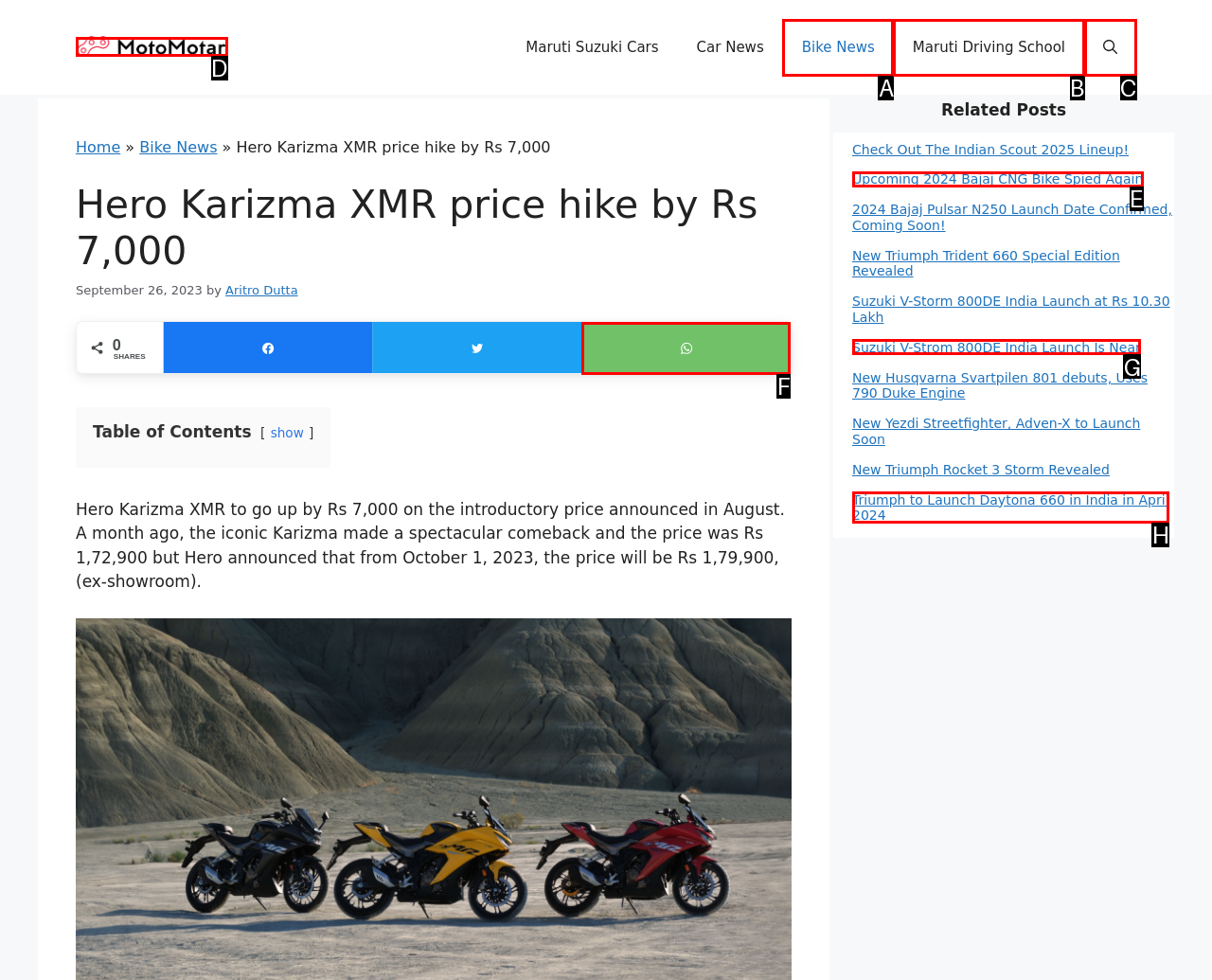Decide which HTML element to click to complete the task: Share on WhatsApp Provide the letter of the appropriate option.

F